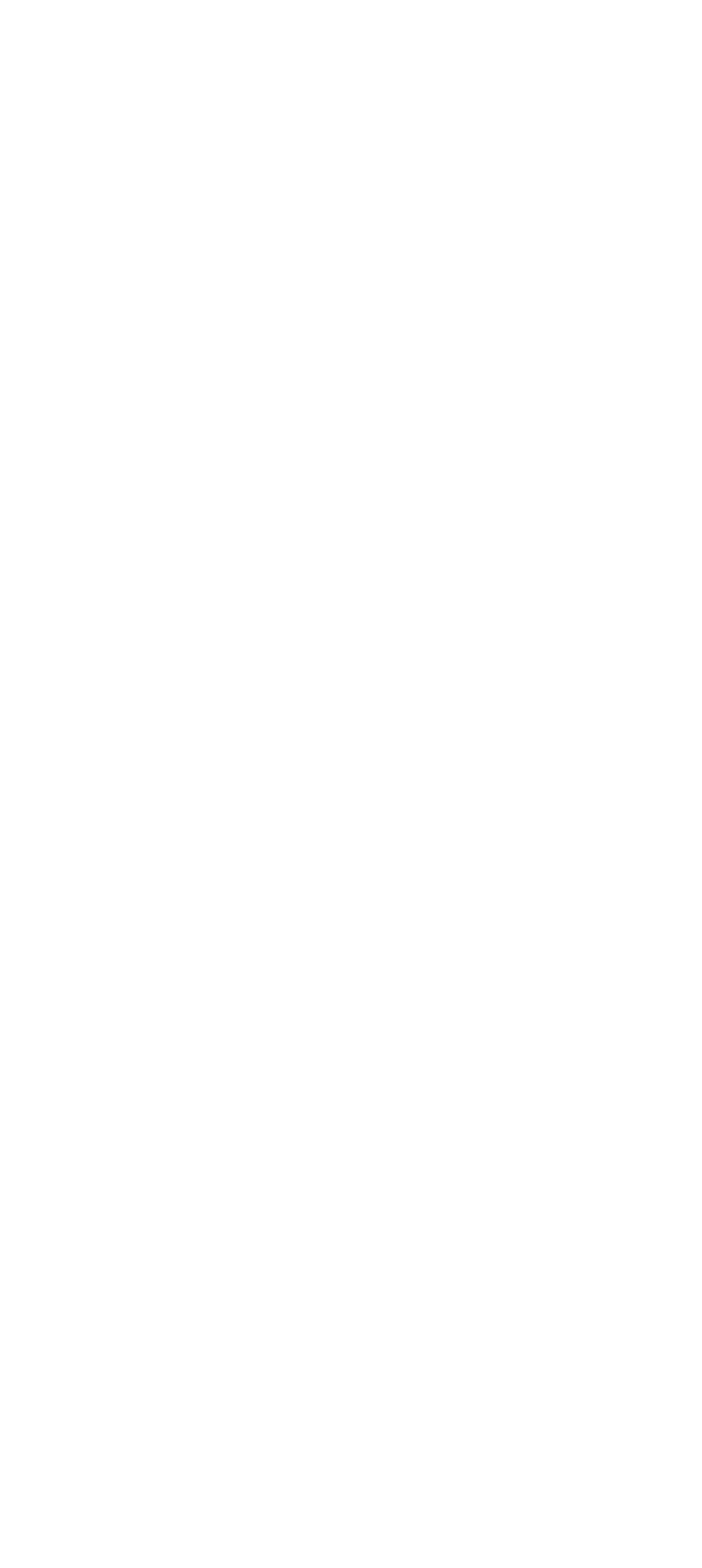Please identify the bounding box coordinates of the element that needs to be clicked to execute the following command: "read the QUOTE OF THE WEEK". Provide the bounding box using four float numbers between 0 and 1, formatted as [left, top, right, bottom].

[0.04, 0.672, 0.96, 0.688]